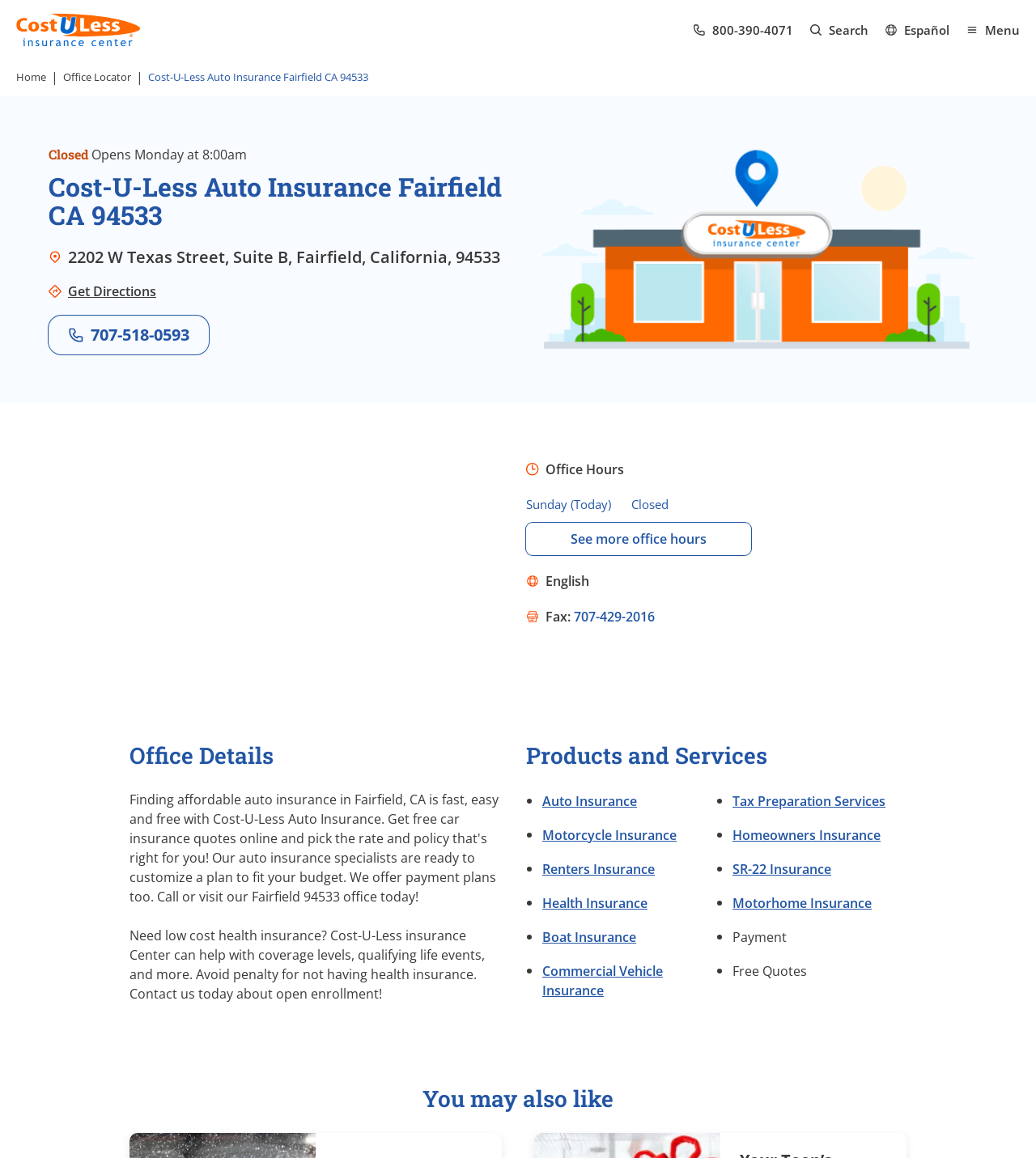Produce an elaborate caption capturing the essence of the webpage.

This webpage is about Cost-U-Less, an insurance company with a location in Fairfield, CA 94533. At the top left corner, there is a logo of Cost-U-Less, and next to it, there are three links: "Call us at 800-390-4071", "Go to search page", and "Ir a sitio en español" (which means "Go to Spanish site"). 

On the top right corner, there is a button to open a mobile menu. Below the top section, there is a navigation menu with links to "Home", "Office Locator", and "Cost-U-Less Auto Insurance Fairfield CA 94533". 

The main content of the page is about the Cost-U-Less office in Fairfield, CA. It displays the office's address, "2202 W Texas Street, Suite B, Fairfield, California, 94533", and provides links to get directions to the office and to call the office at 707-518-0593. 

Below the office address, there is a section about the office hours, which shows that the office is closed on Sundays and provides a button to see more office hours. 

On the right side of the office hours section, there are links to "English" and "Fax: 707-429-2016". 

Further down the page, there are three sections: "Office Details", "Products and Services", and "You may also like". The "Office Details" section provides a brief description of the office and its services. The "Products and Services" section lists various insurance products and services offered by Cost-U-Less, including auto insurance, motorcycle insurance, renters insurance, and more. The "You may also like" section appears to be a list of related links or recommendations.